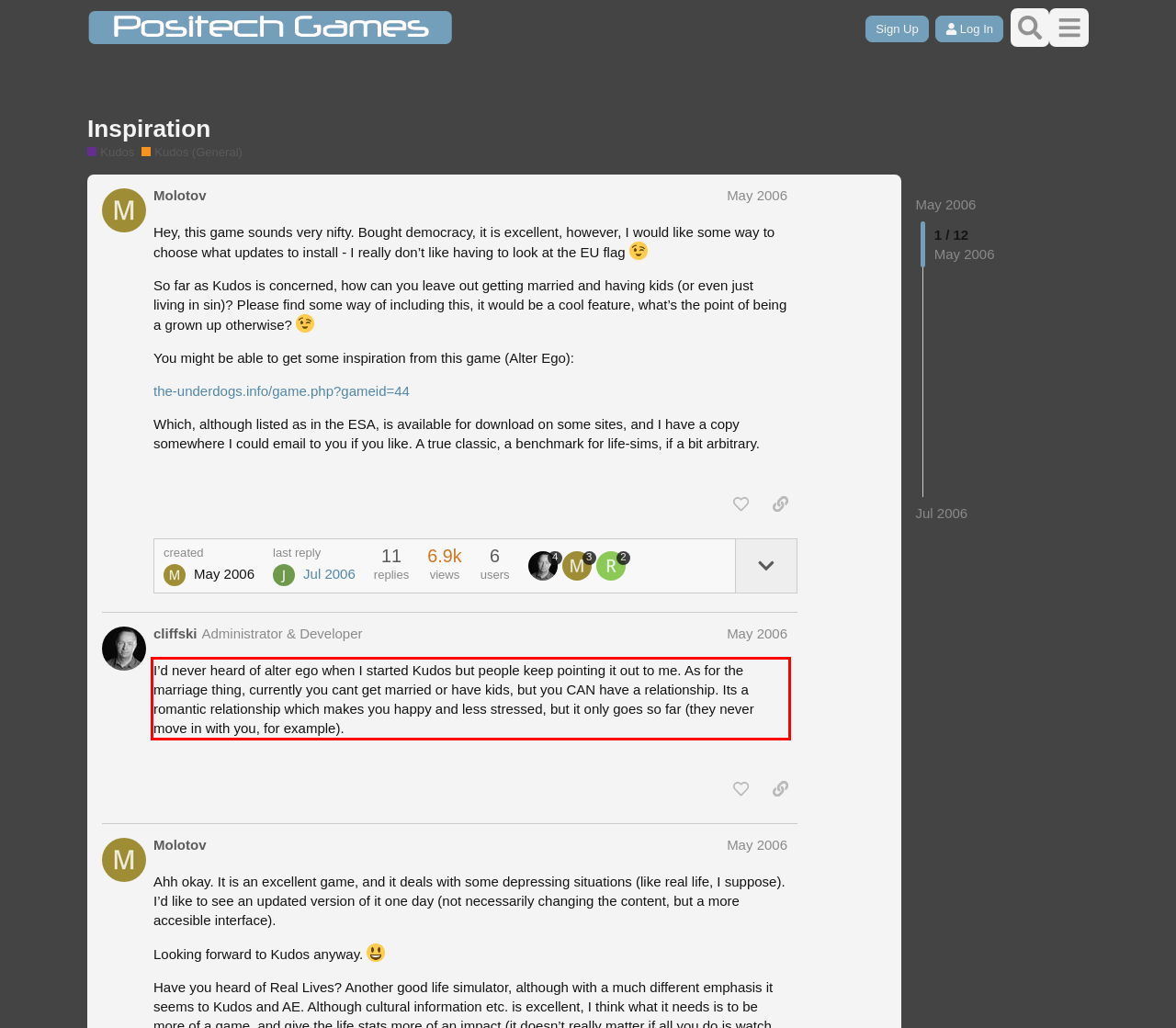Within the screenshot of a webpage, identify the red bounding box and perform OCR to capture the text content it contains.

I’d never heard of alter ego when I started Kudos but people keep pointing it out to me. As for the marriage thing, currently you cant get married or have kids, but you CAN have a relationship. Its a romantic relationship which makes you happy and less stressed, but it only goes so far (they never move in with you, for example).